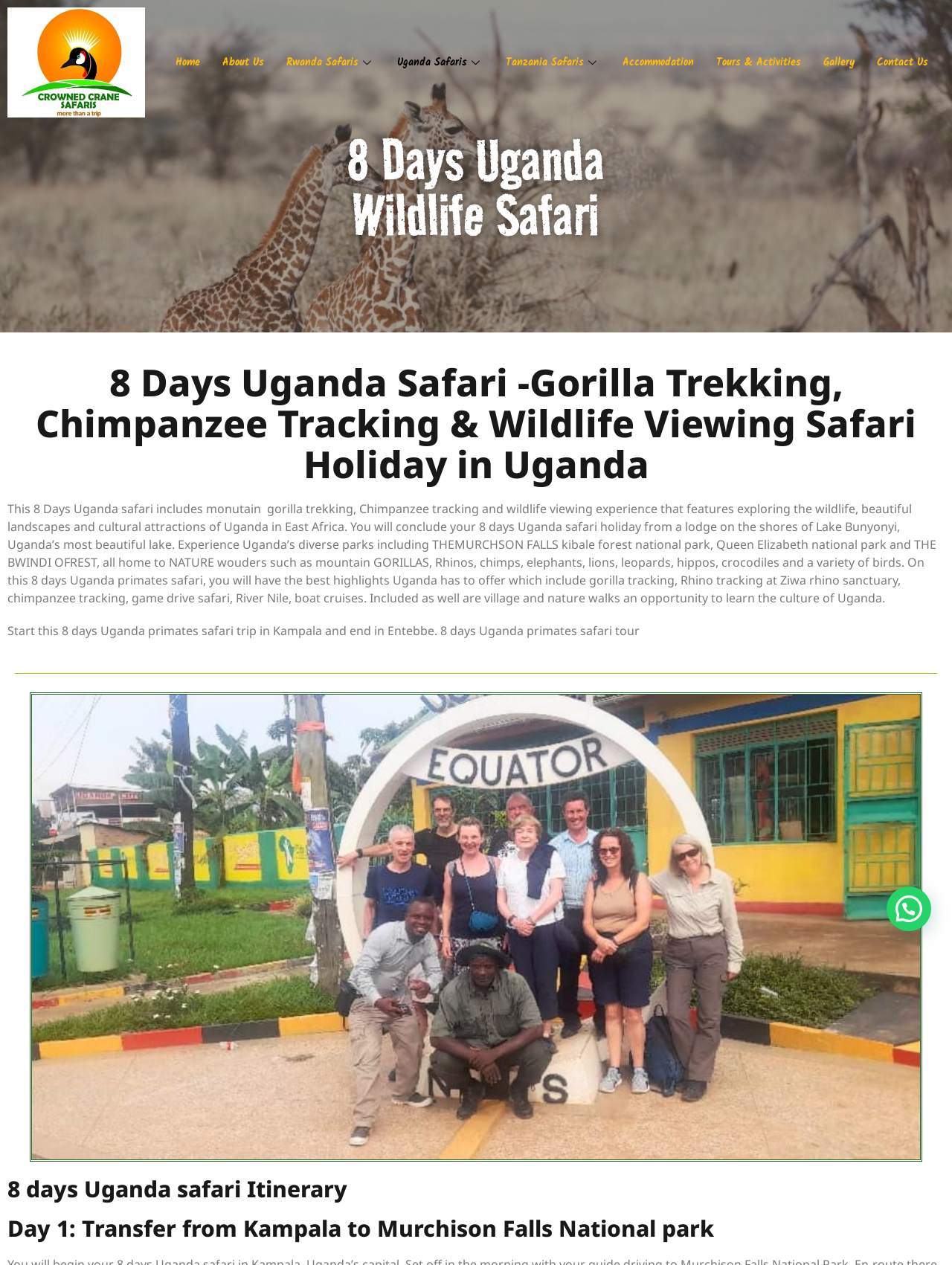Please determine the bounding box coordinates of the element's region to click in order to carry out the following instruction: "Explore the Gallery". The coordinates should be four float numbers between 0 and 1, i.e., [left, top, right, bottom].

[0.853, 0.026, 0.91, 0.073]